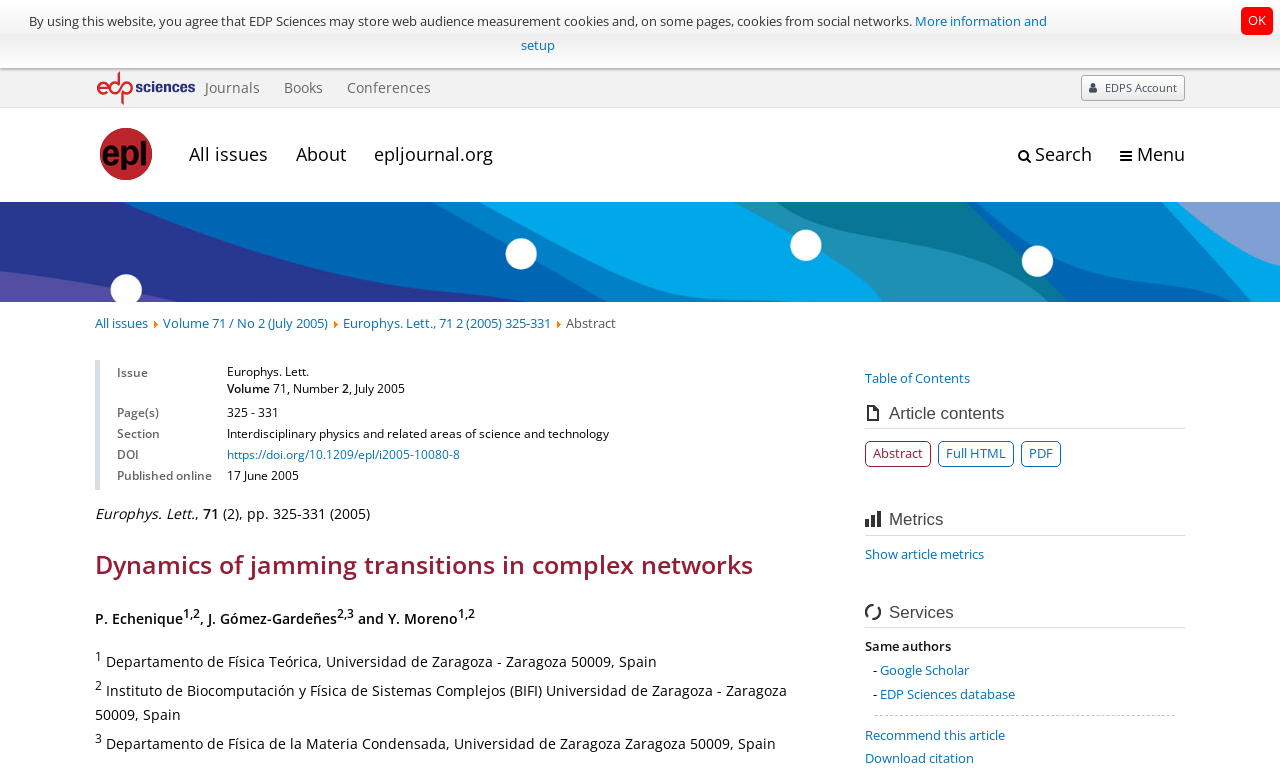What is the type of the article contents section?
Please provide a comprehensive answer to the question based on the webpage screenshot.

The type of the article contents section can be found in the section with a bounding box coordinate of [0.676, 0.514, 0.926, 0.555]. The section has three links: 'Abstract', 'Full HTML', and 'PDF'.